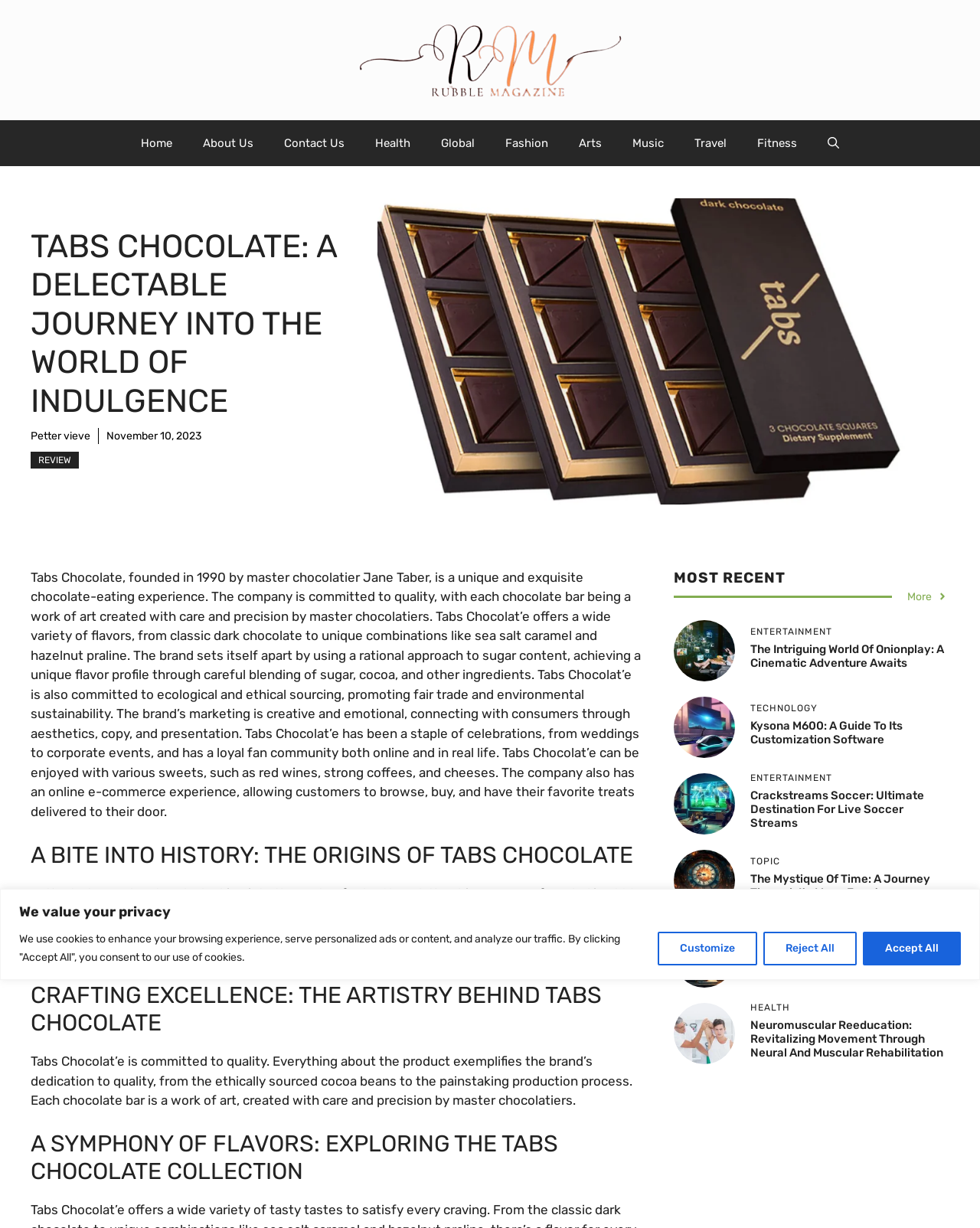Provide a brief response to the question below using a single word or phrase: 
What is the name of the company founded by Jane Taber?

Tabs Chocolate